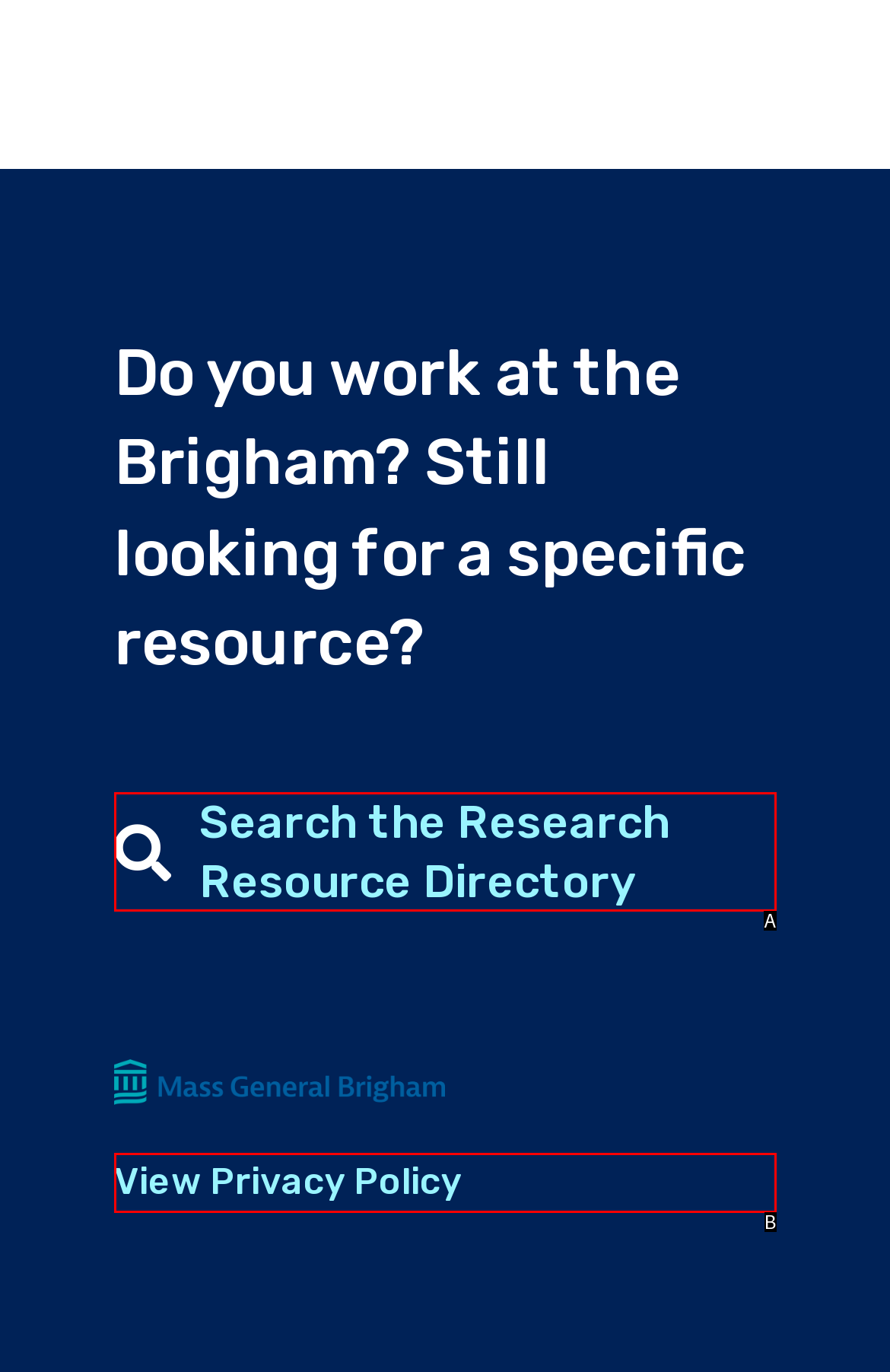Determine which option fits the following description: Search the Research Resource Directory
Answer with the corresponding option's letter directly.

A